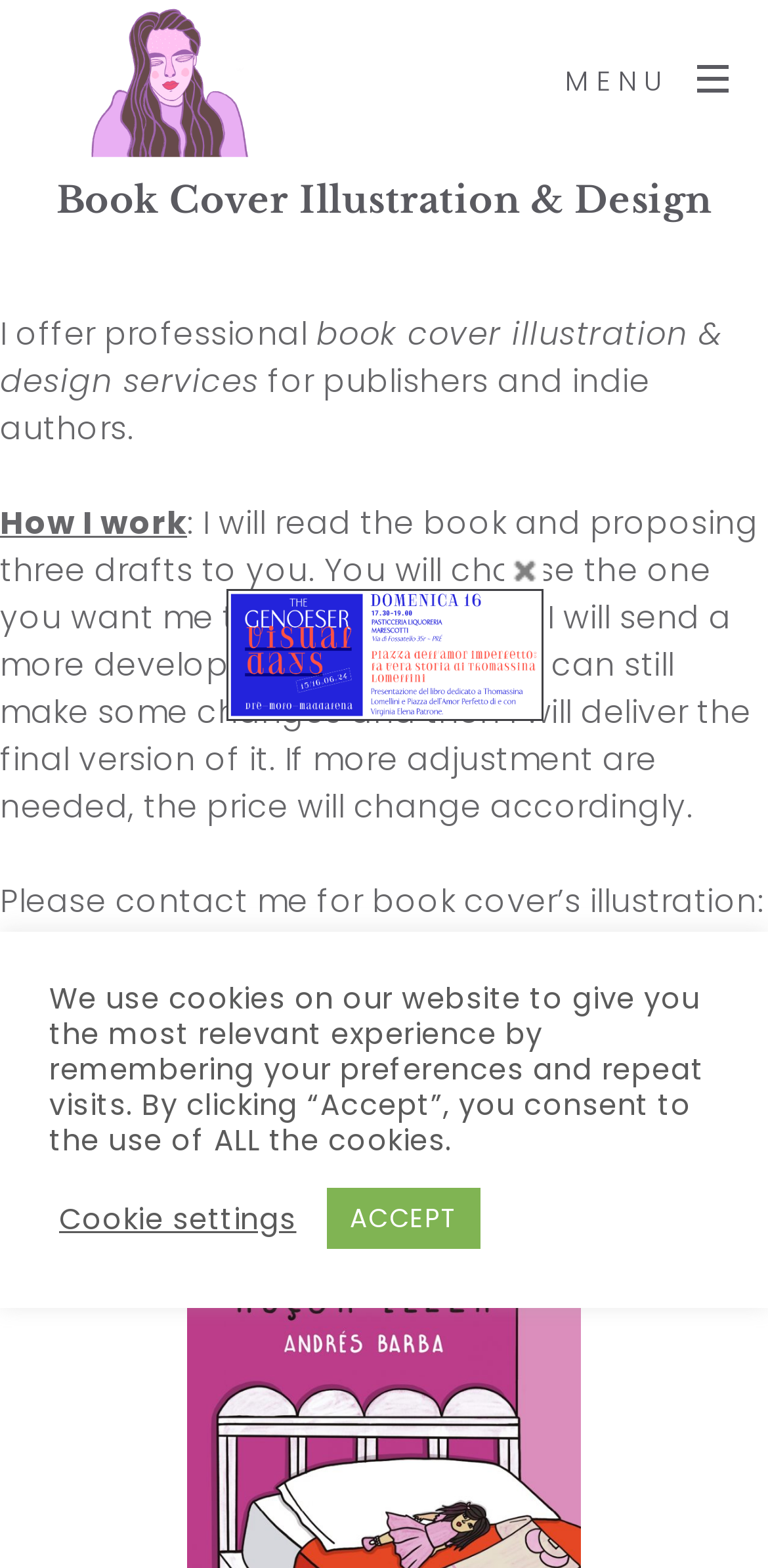What service does Virginia Elena Patrone offer?
Provide a well-explained and detailed answer to the question.

Based on the webpage, Virginia Elena Patrone offers professional book cover illustration and design services, as stated in the text 'I offer professional book cover illustration & design services'.